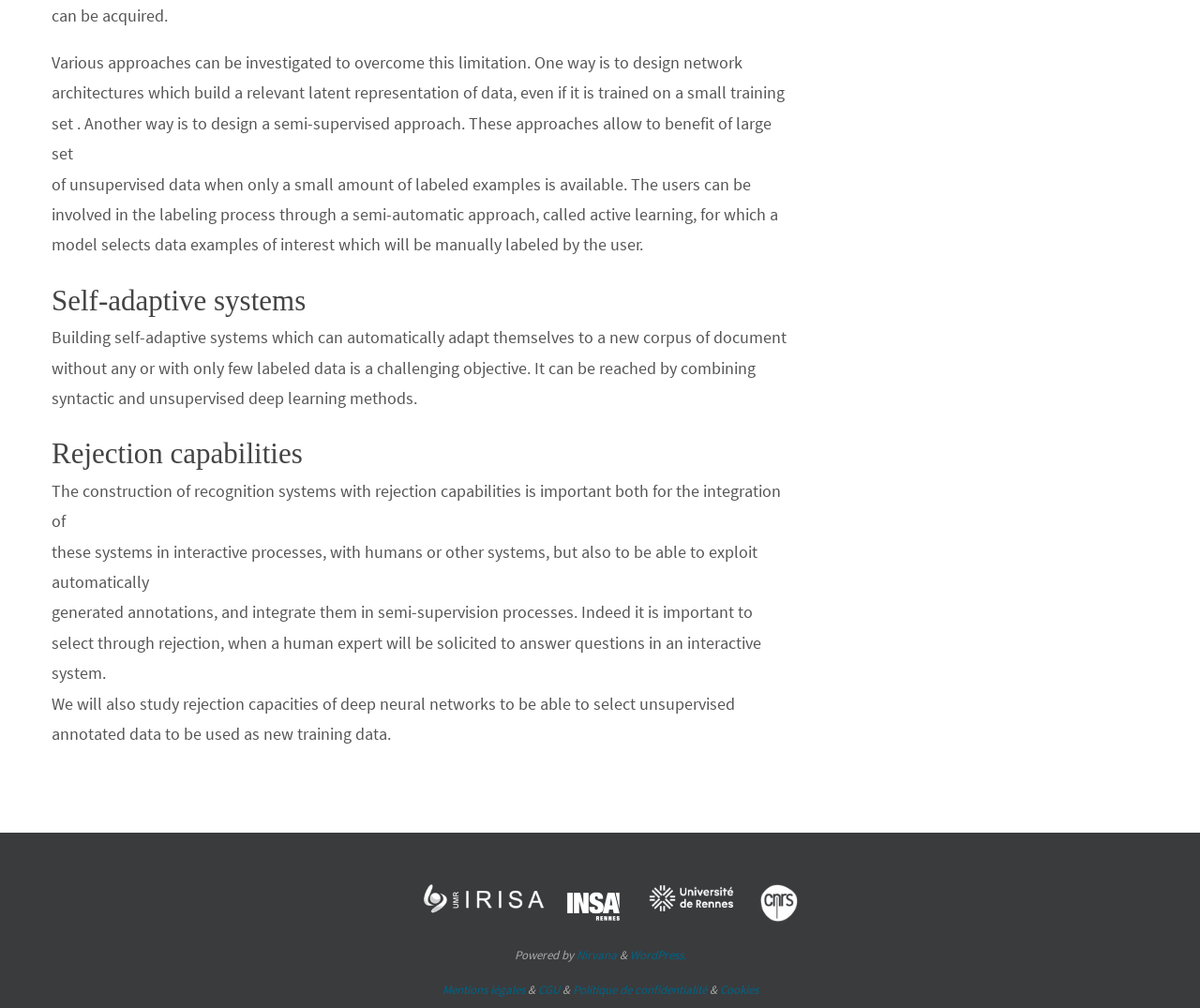Determine the bounding box coordinates for the area that needs to be clicked to fulfill this task: "go to the Université de Rennes 1 website". The coordinates must be given as four float numbers between 0 and 1, i.e., [left, top, right, bottom].

[0.533, 0.901, 0.622, 0.919]